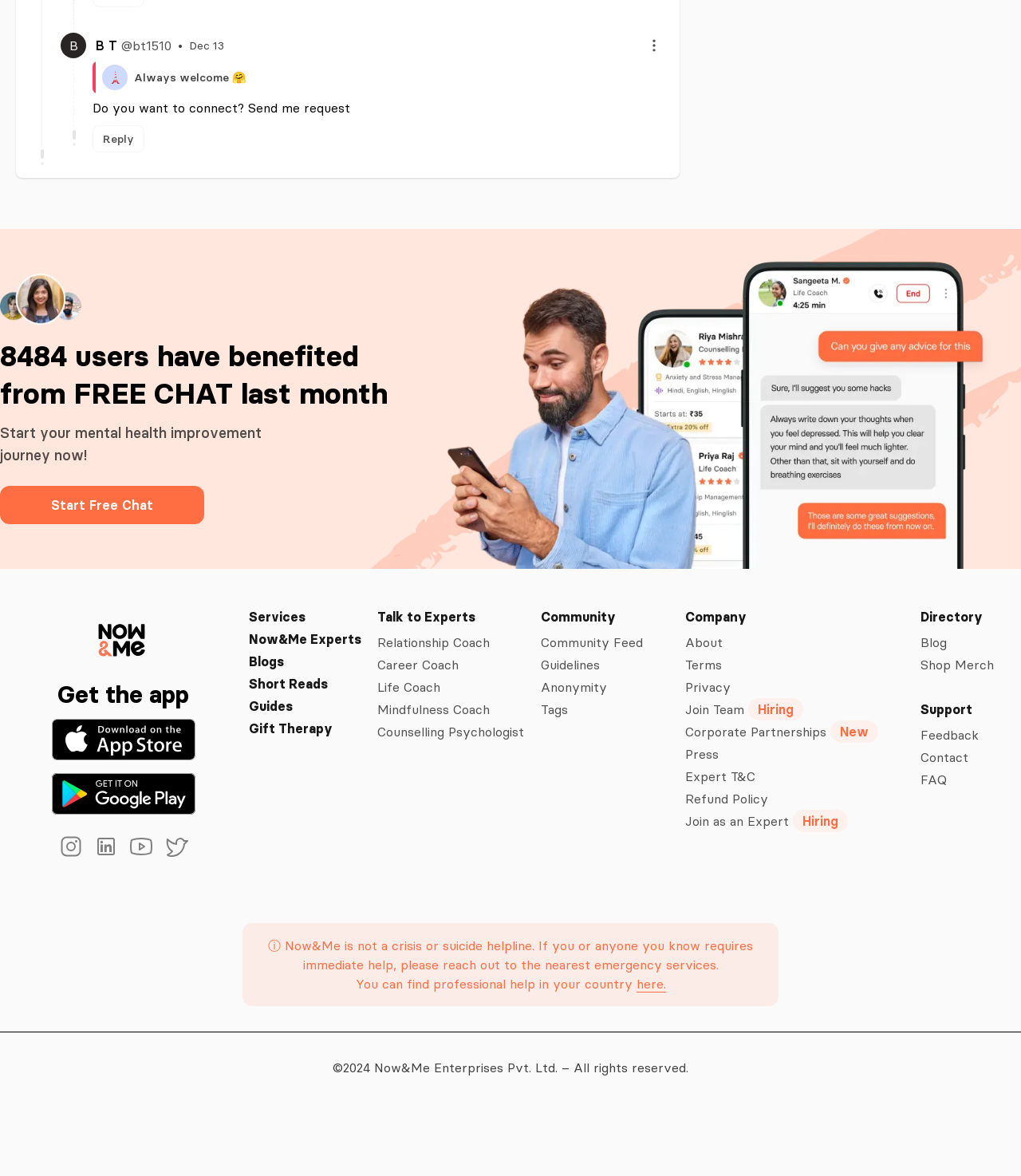Please specify the bounding box coordinates of the area that should be clicked to accomplish the following instruction: "Download the app on the App Store". The coordinates should consist of four float numbers between 0 and 1, i.e., [left, top, right, bottom].

[0.051, 0.611, 0.191, 0.647]